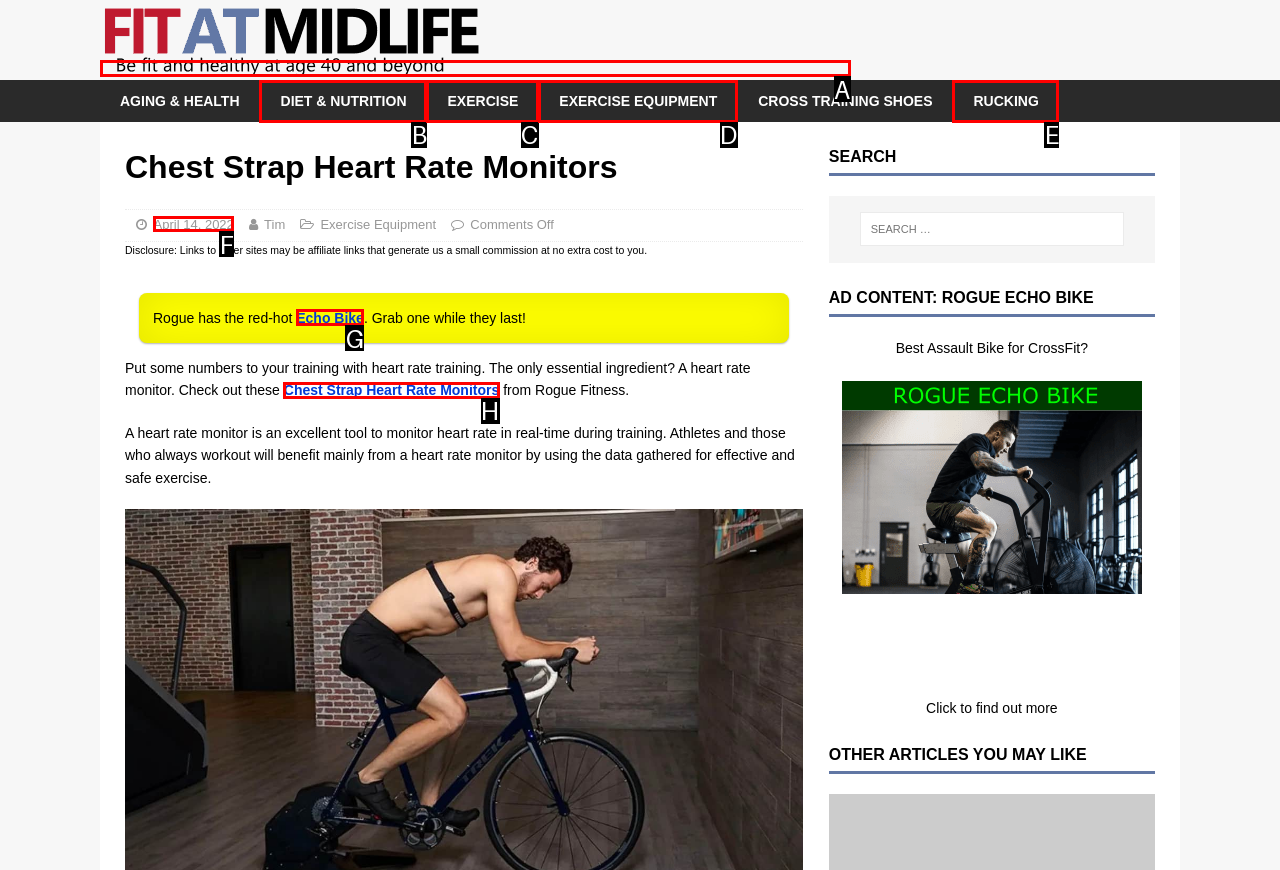Given the description: Exercise Equipment, pick the option that matches best and answer with the corresponding letter directly.

D